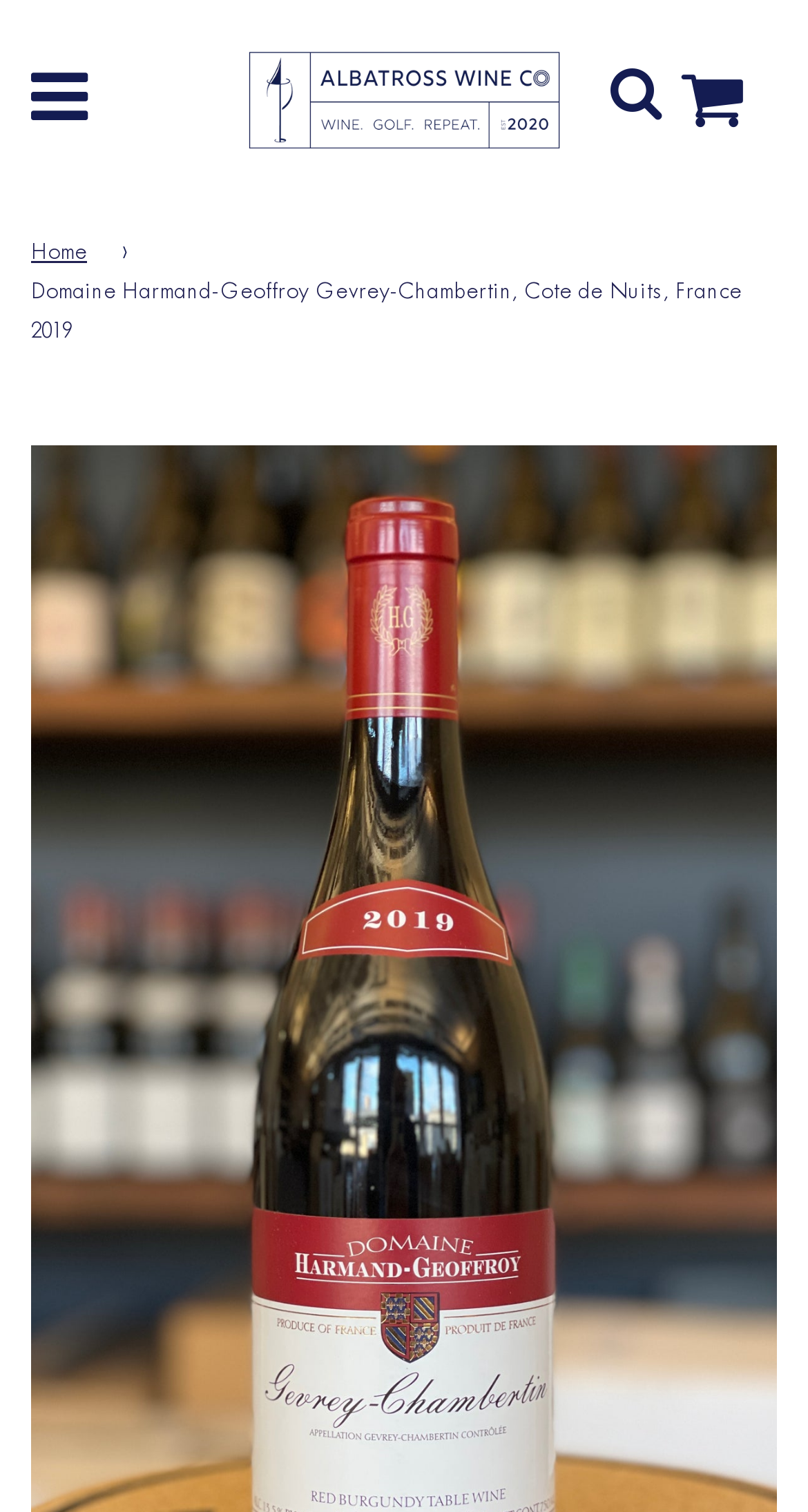Identify and provide the title of the webpage.

Domaine Harmand-Geoffroy Gevrey-Chambertin, Cote de Nuits, France 2019